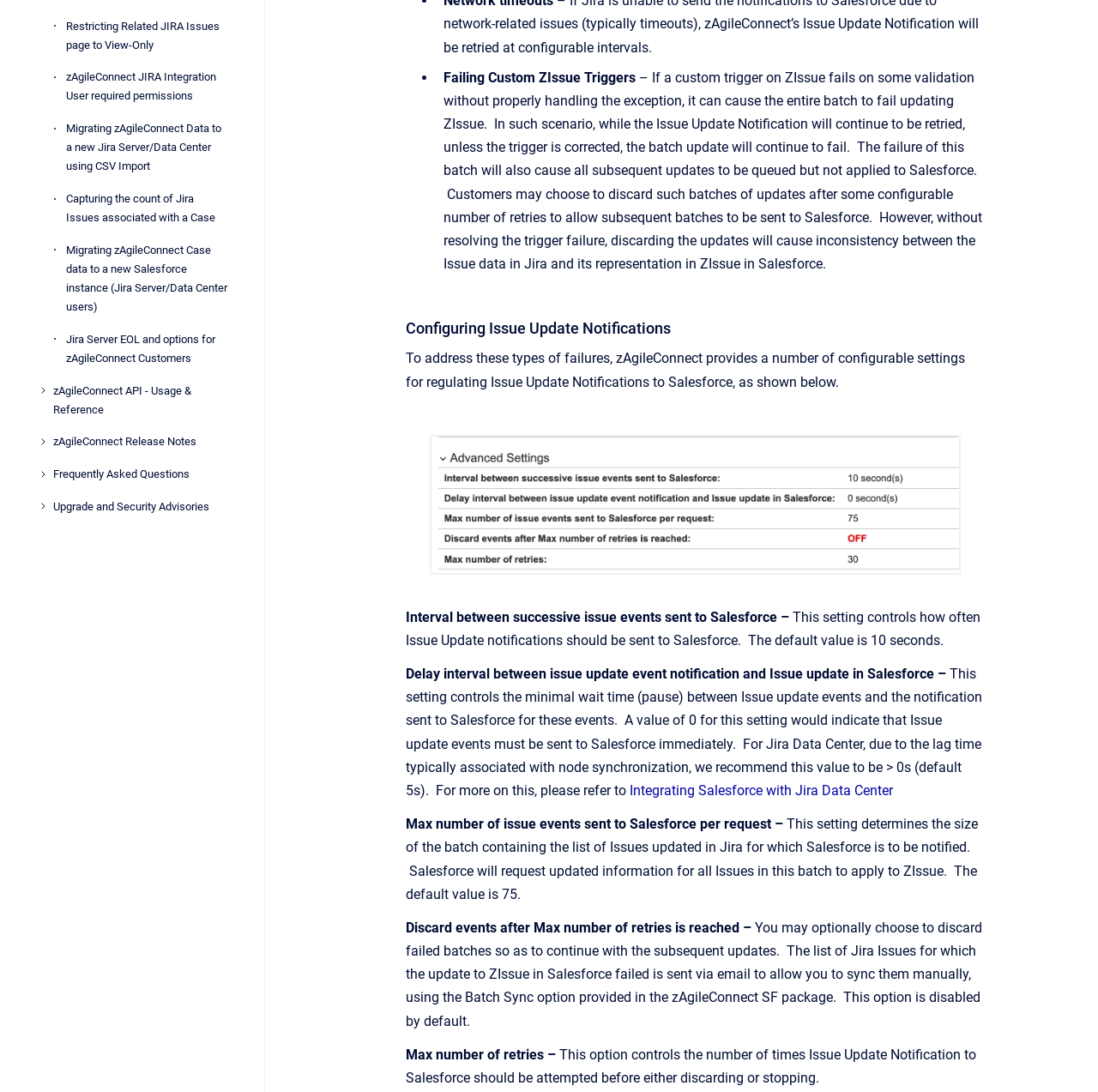Locate the bounding box of the UI element defined by this description: "zAgileConnect Release Notes". The coordinates should be given as four float numbers between 0 and 1, formatted as [left, top, right, bottom].

[0.048, 0.391, 0.216, 0.419]